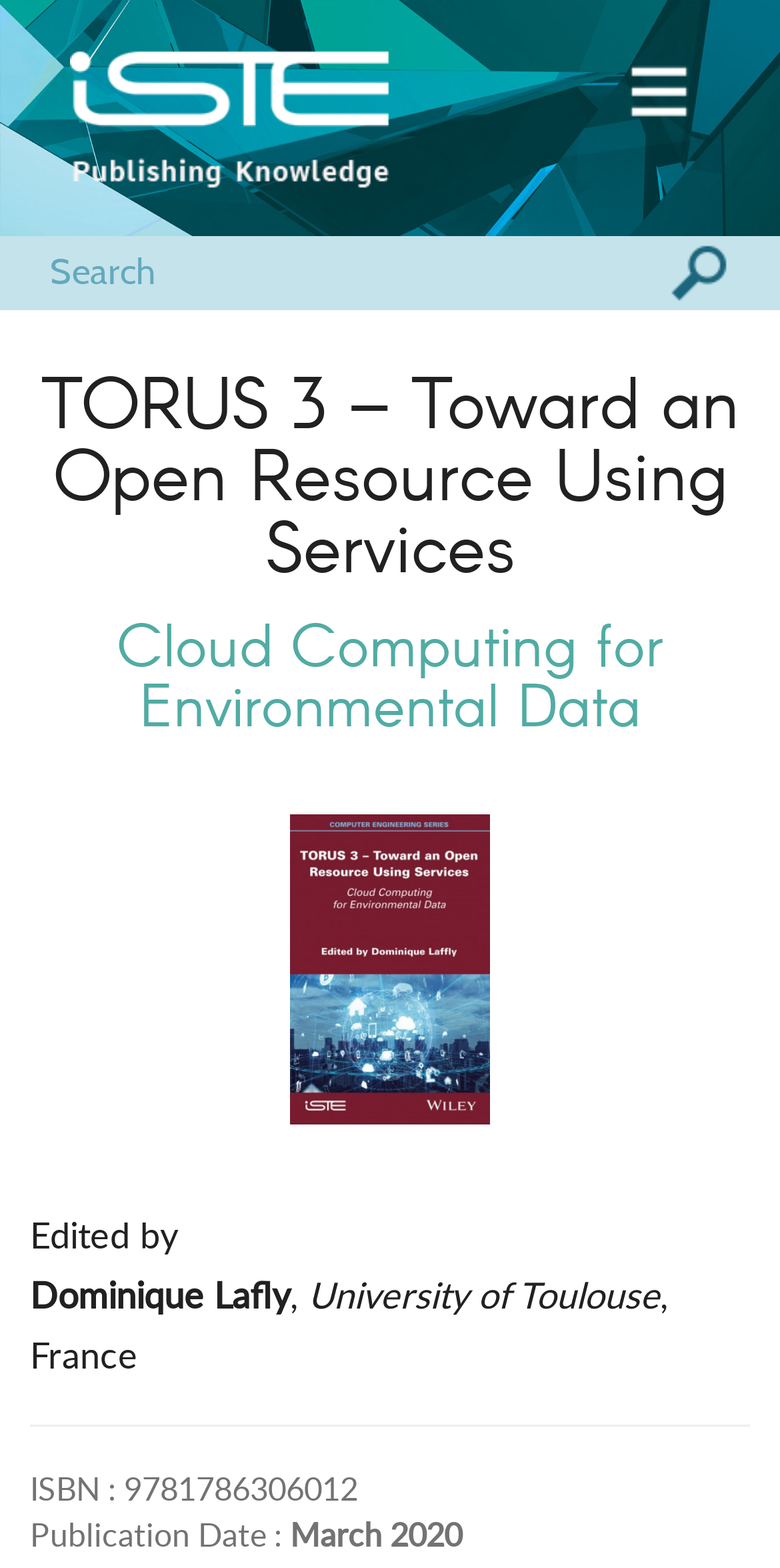Please answer the following question using a single word or phrase: 
What is the publication date of the book?

March 2020